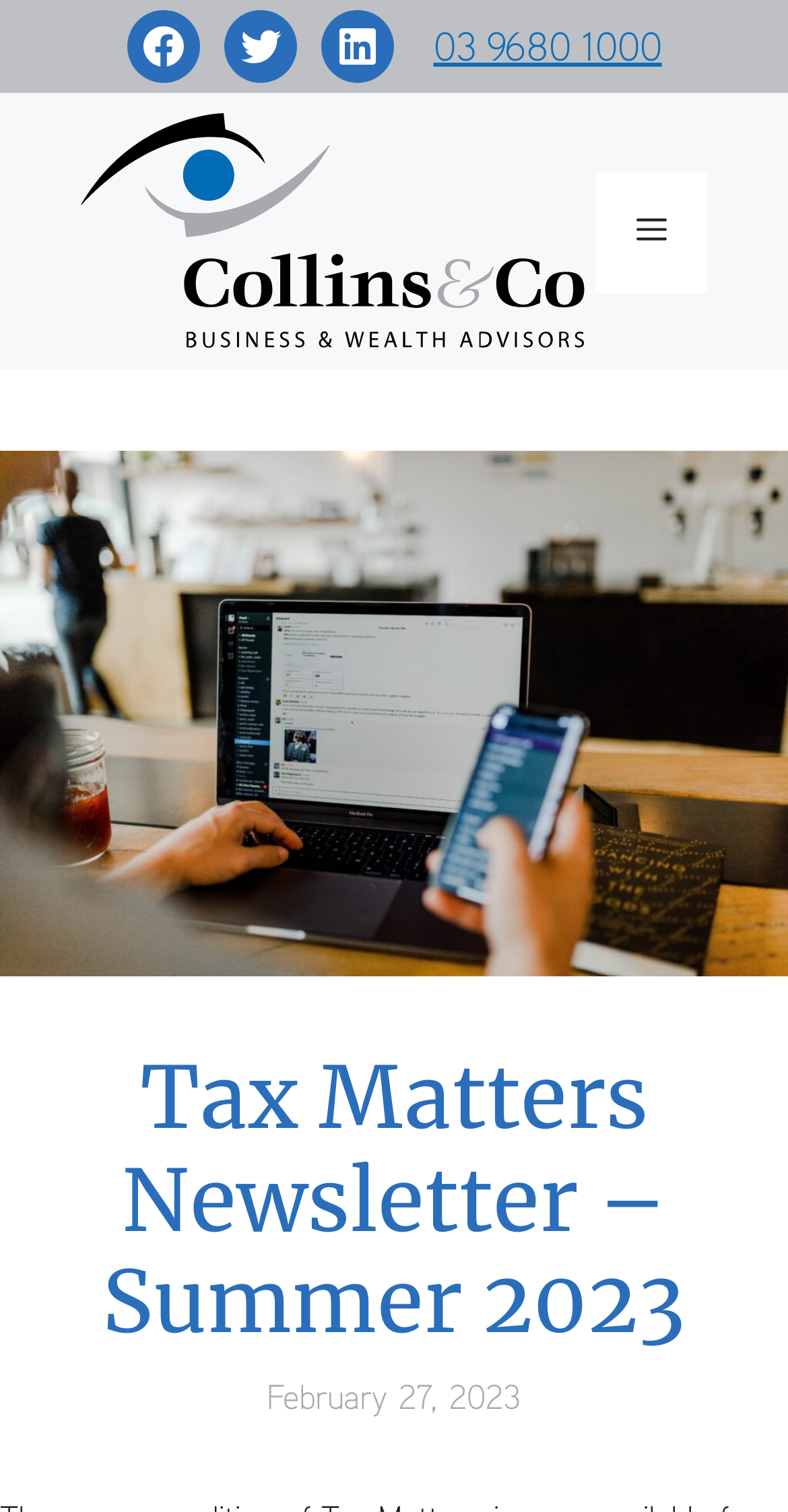What is the name of the company?
Using the information from the image, answer the question thoroughly.

The company name can be found in the banner section of the webpage, where it is written as 'Collins Co' with an accompanying image.